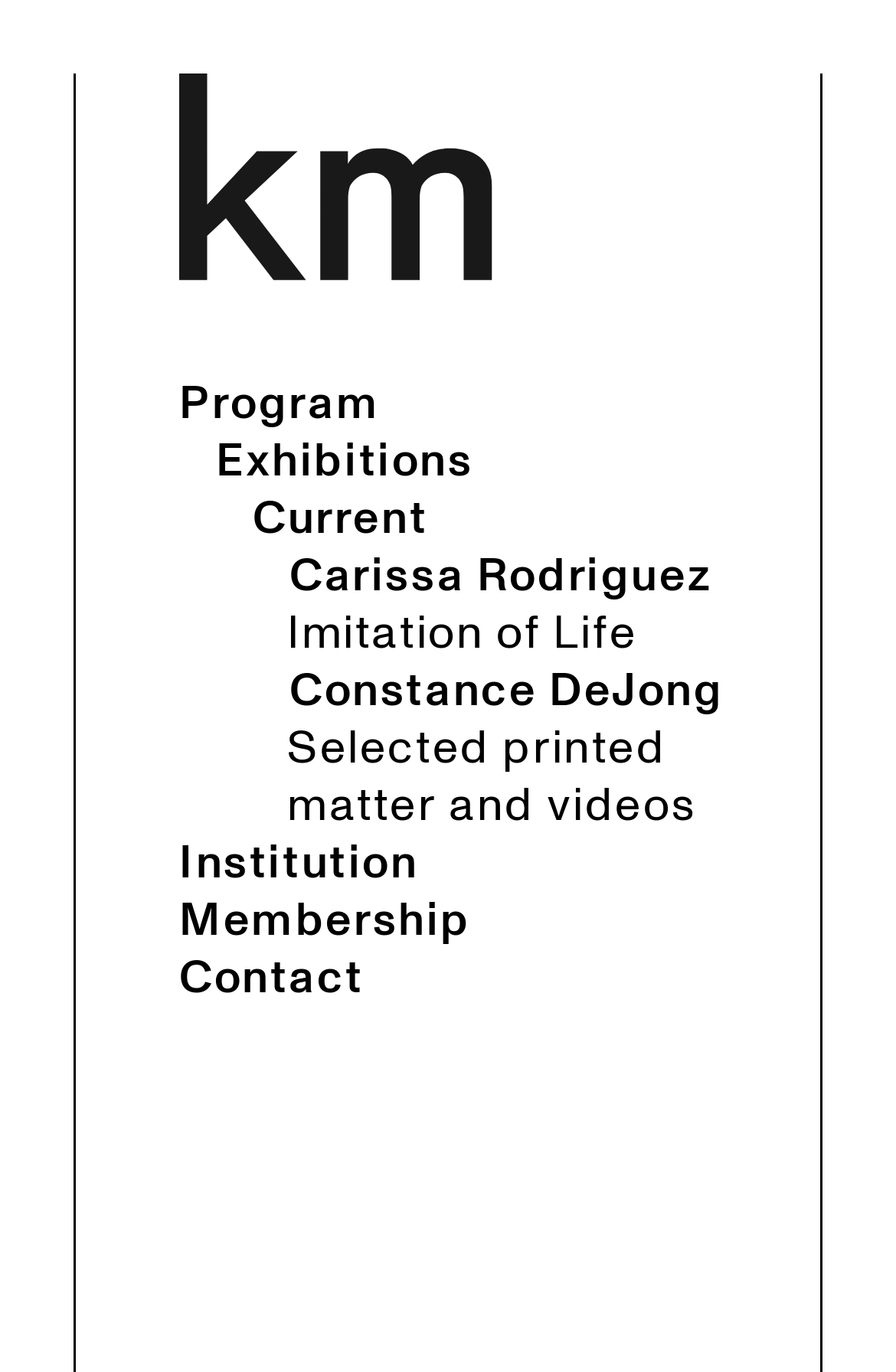What is the first link on the webpage?
Please give a detailed and elaborate answer to the question.

I looked at the top-left corner of the webpage and found the first link, which is the 'km logo'.